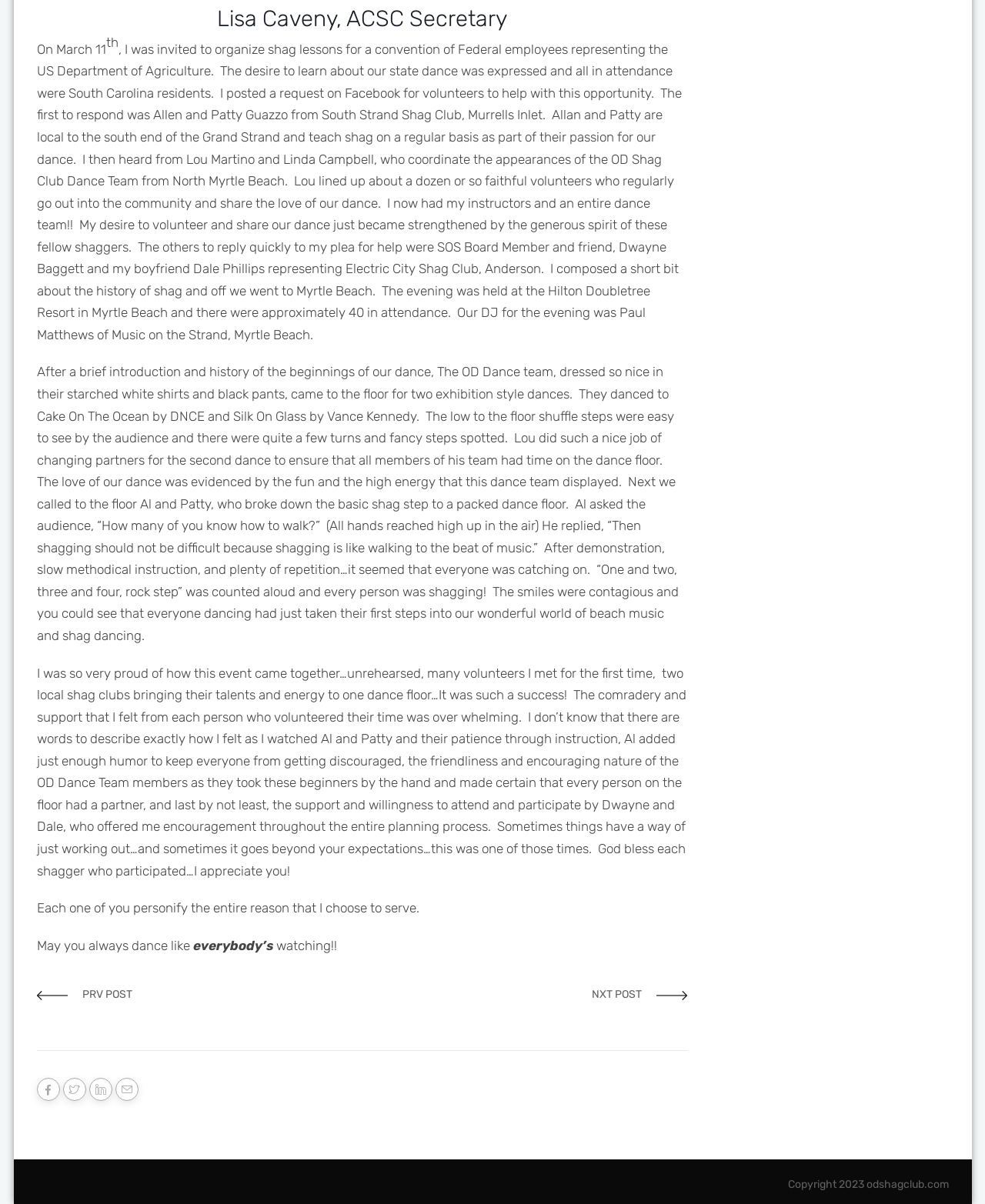What is the name of the DJ mentioned in the article?
Look at the image and respond with a one-word or short-phrase answer.

Paul Matthews